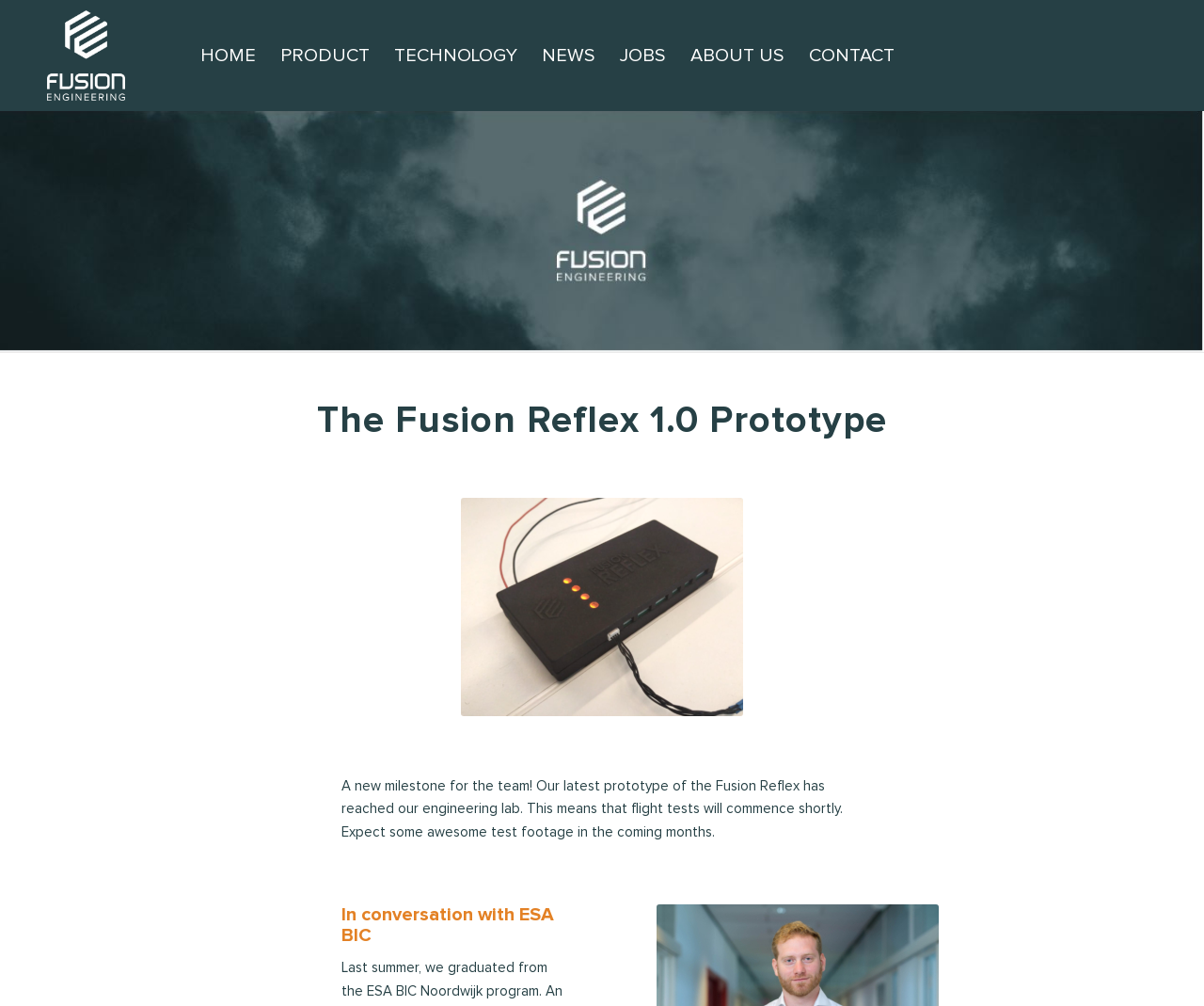What is the purpose of the Fusion Reflex?
Provide a detailed answer to the question, using the image to inform your response.

I looked through the entire webpage and couldn't find any information about the purpose of the Fusion Reflex. The webpage only mentions that it's a prototype and that flight tests will commence shortly, but it doesn't explain what it's used for.